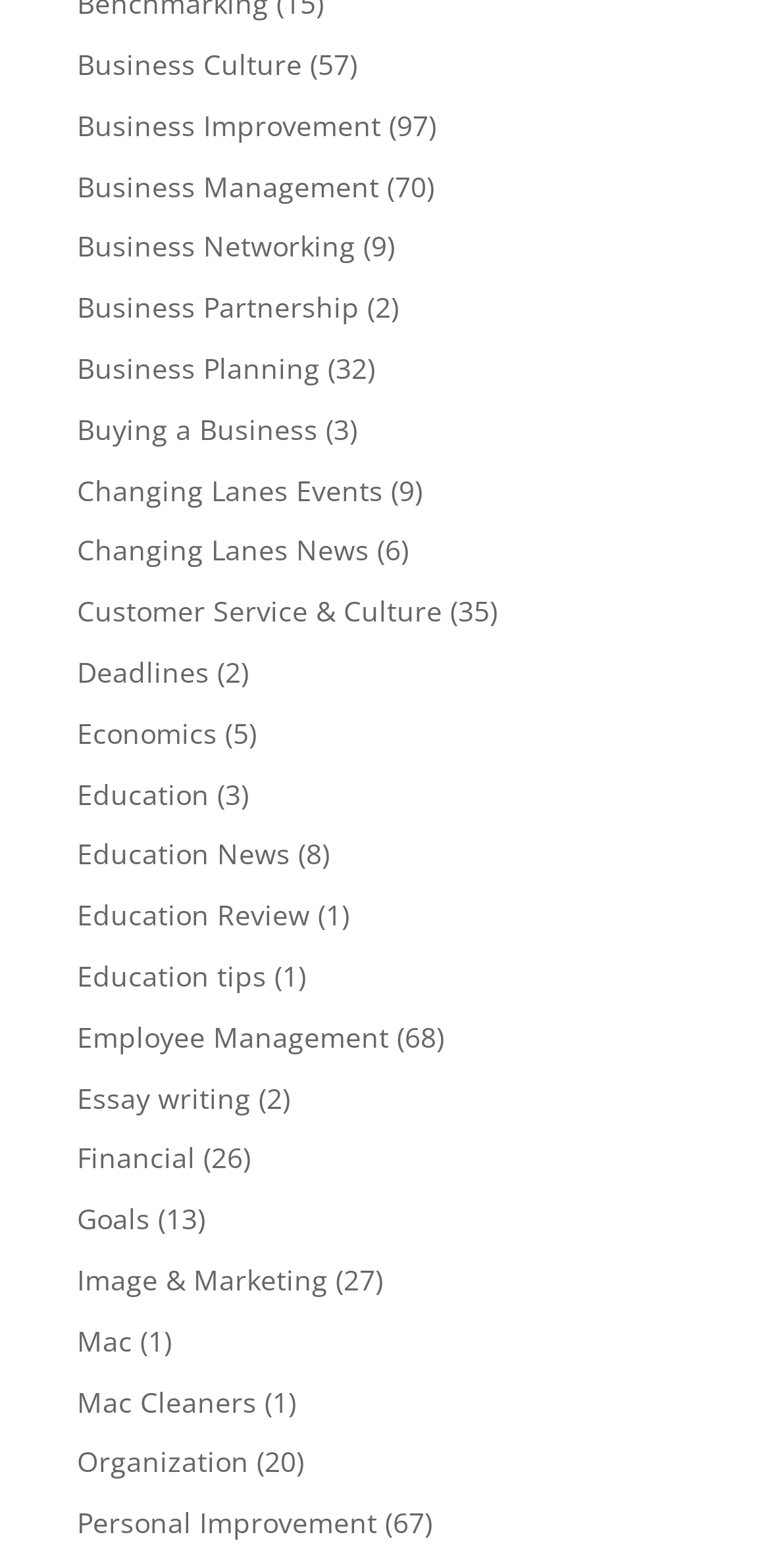Could you provide the bounding box coordinates for the portion of the screen to click to complete this instruction: "Learn about Employee Management"?

[0.1, 0.649, 0.505, 0.673]